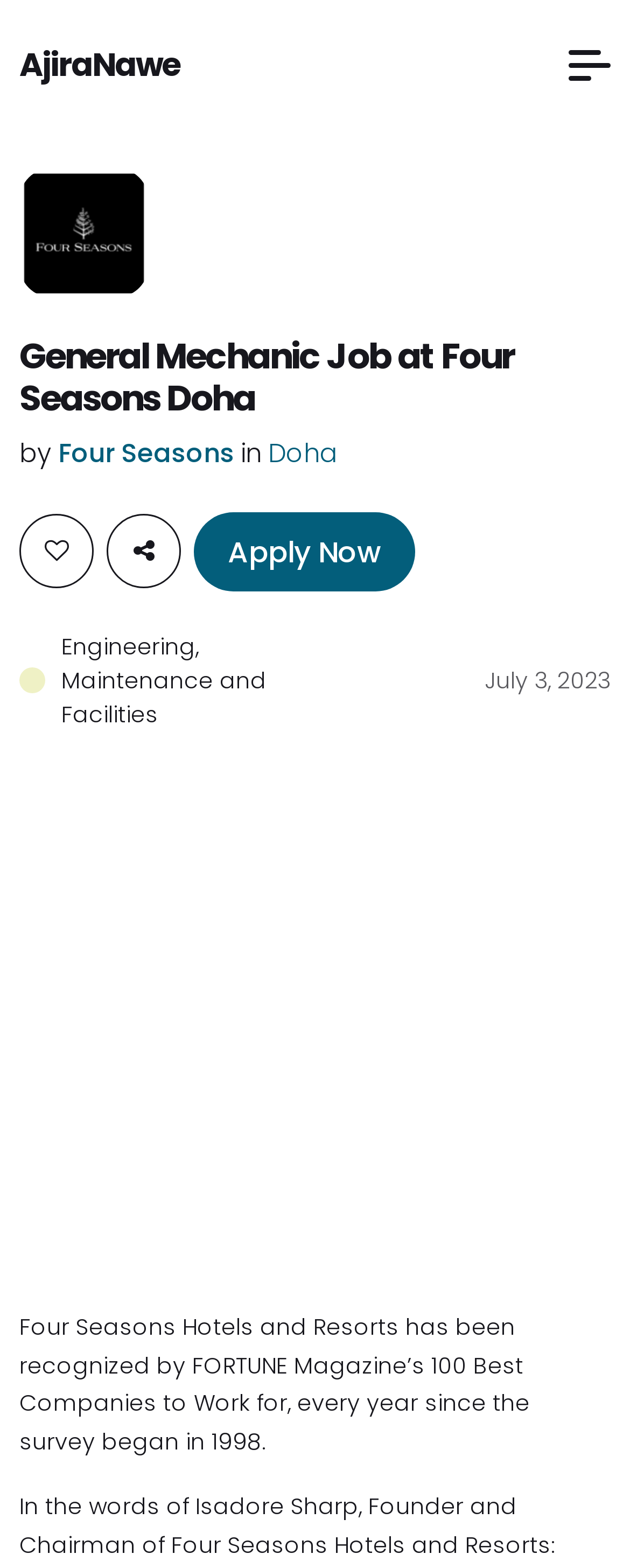Respond with a single word or phrase for the following question: 
What is the department of the job?

Engineering, Maintenance and Facilities